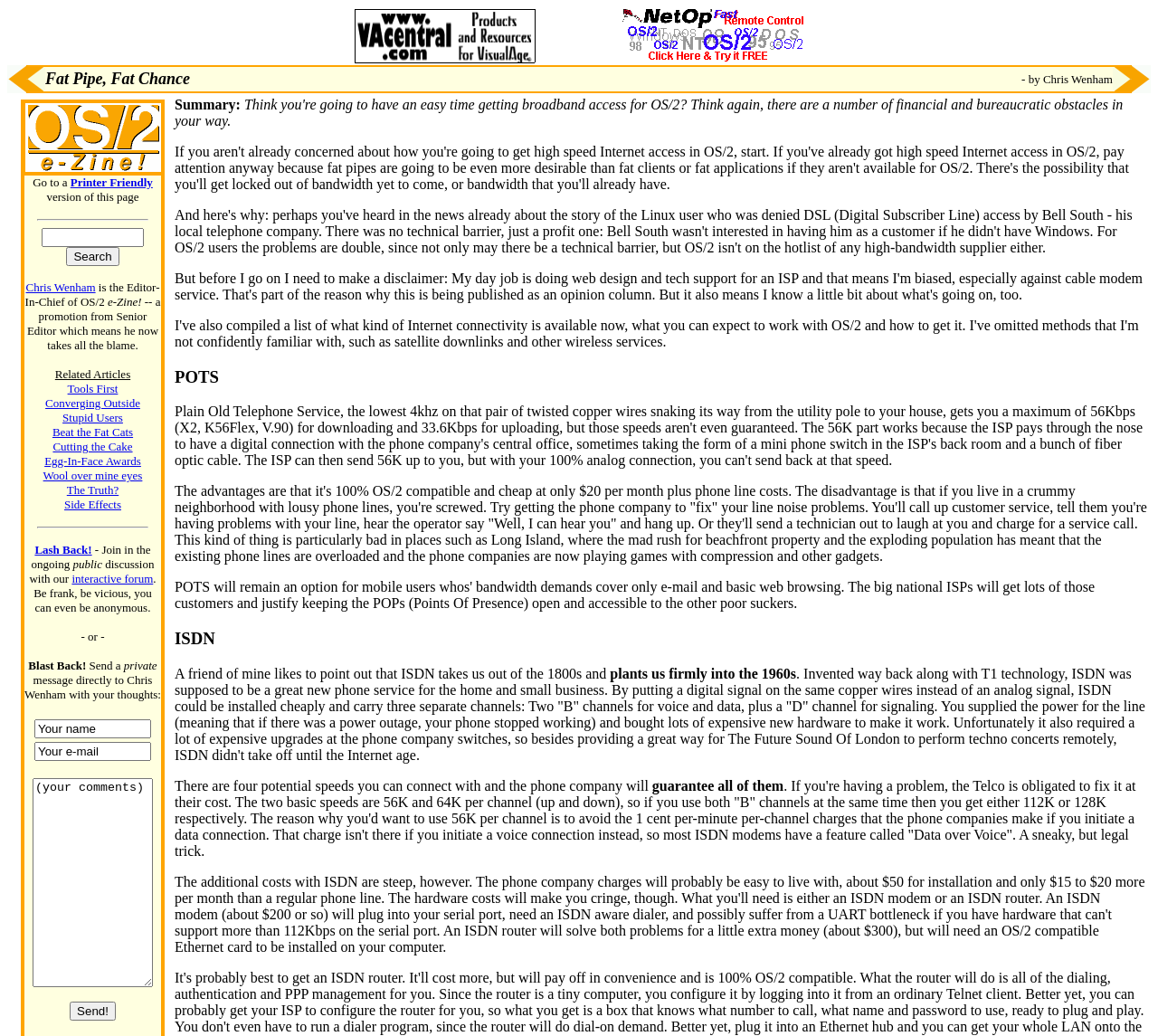Locate the bounding box coordinates of the element I should click to achieve the following instruction: "Click on the 'Products and Resources for VisualAge' link".

[0.306, 0.049, 0.462, 0.064]